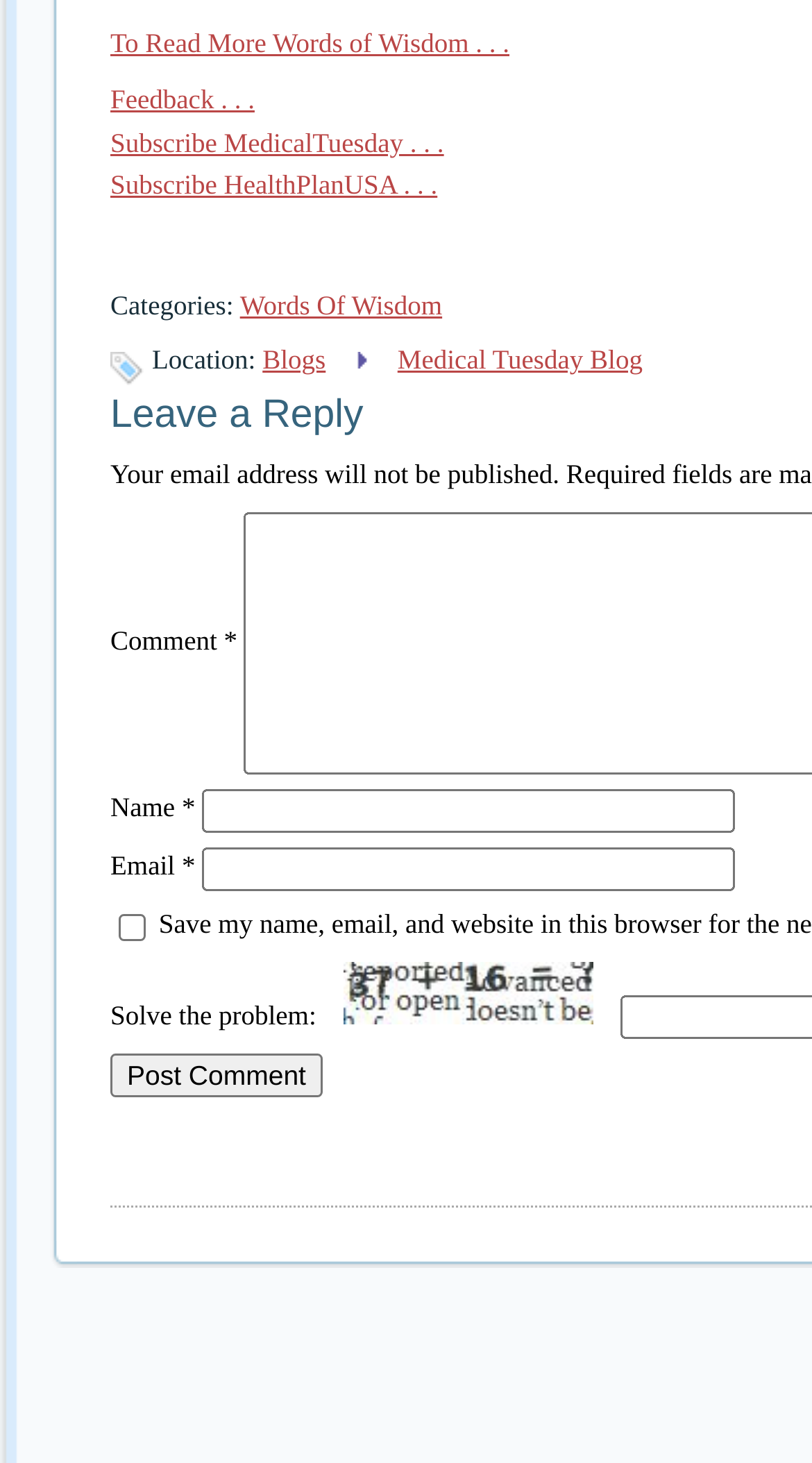Extract the bounding box coordinates of the UI element described: "Medical Tuesday Blog". Provide the coordinates in the format [left, top, right, bottom] with values ranging from 0 to 1.

[0.49, 0.235, 0.791, 0.257]